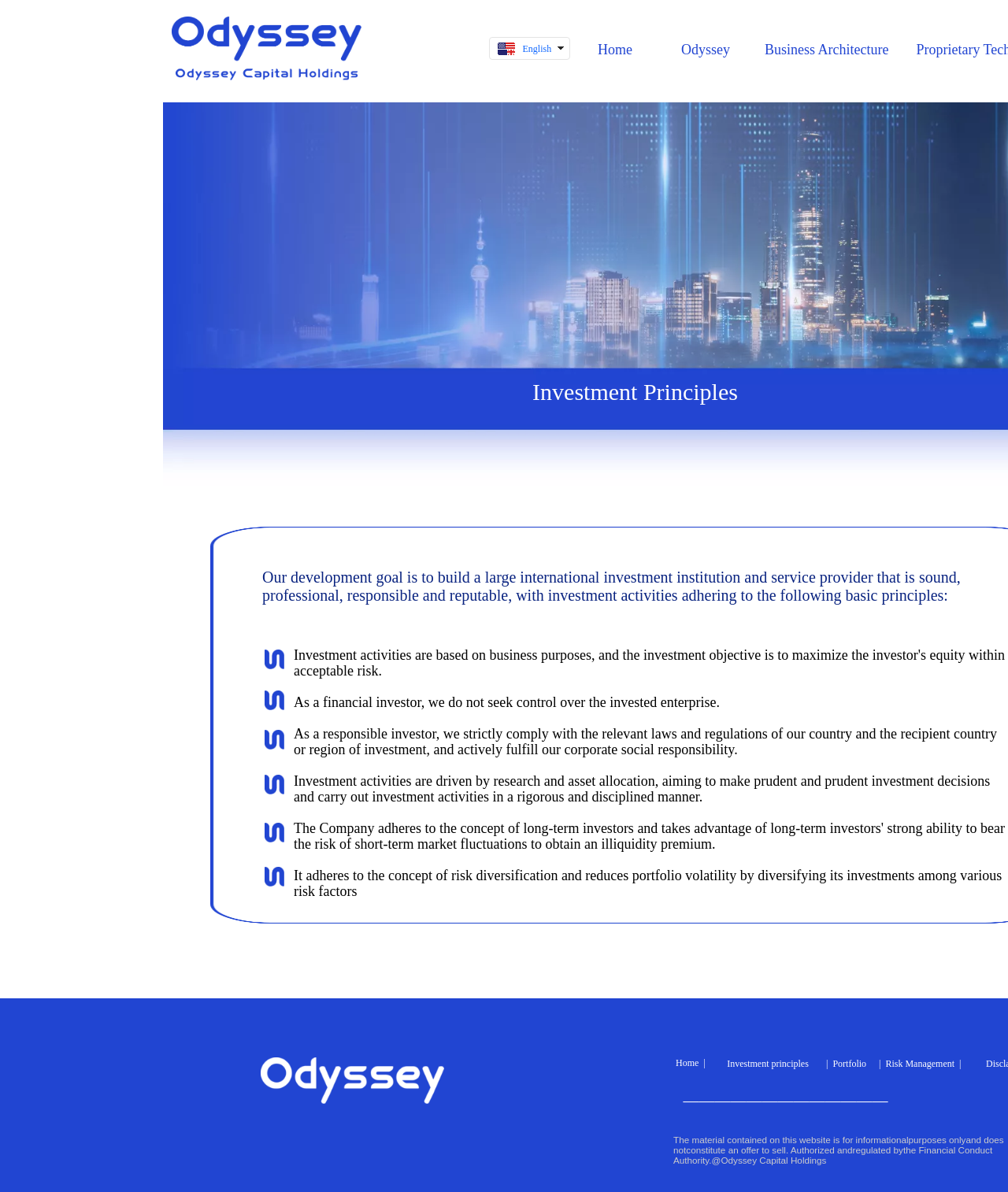What languages are supported on this website?
Using the image, provide a detailed and thorough answer to the question.

Based on the links provided at the top of the webpage, it appears that the website supports multiple languages, including English, 中文, 日本語, 한국어, and français.